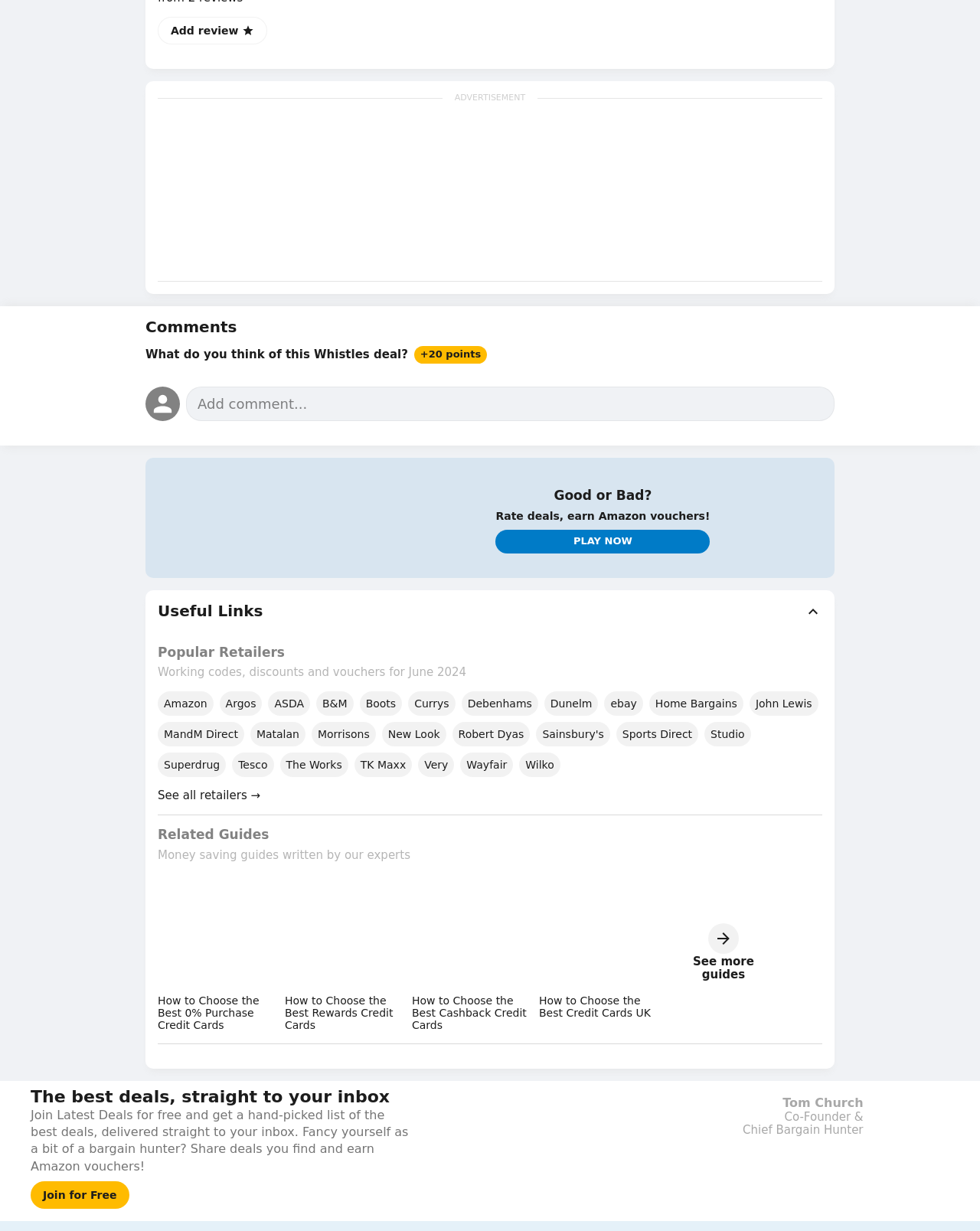Use a single word or phrase to answer the question:
What is the role of Tom Church?

Co-Founder and Chief Bargain Hunter